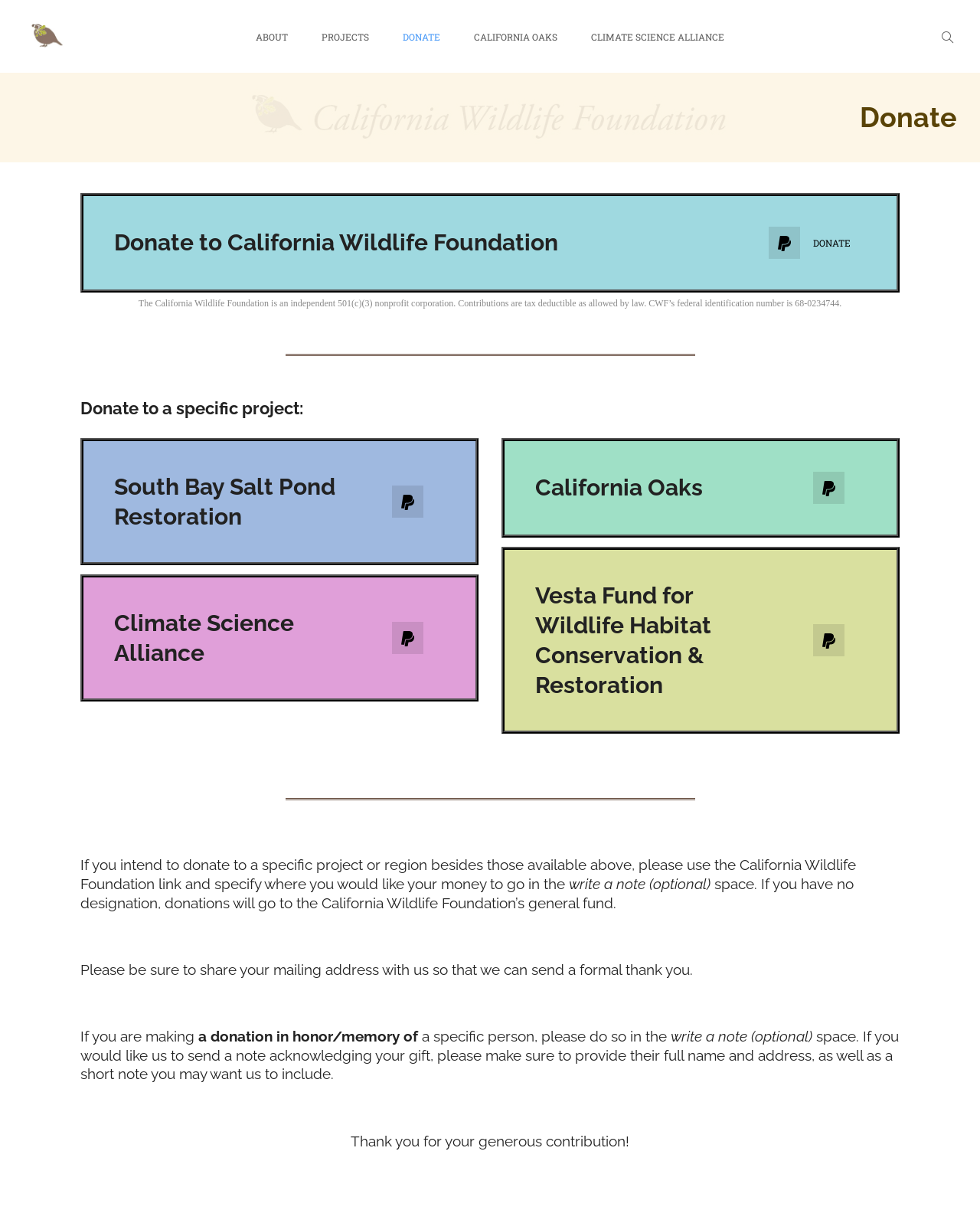Locate the bounding box coordinates of the area to click to fulfill this instruction: "Donate to South Bay Salt Pond Restoration". The bounding box should be presented as four float numbers between 0 and 1, in the order [left, top, right, bottom].

[0.377, 0.401, 0.454, 0.428]